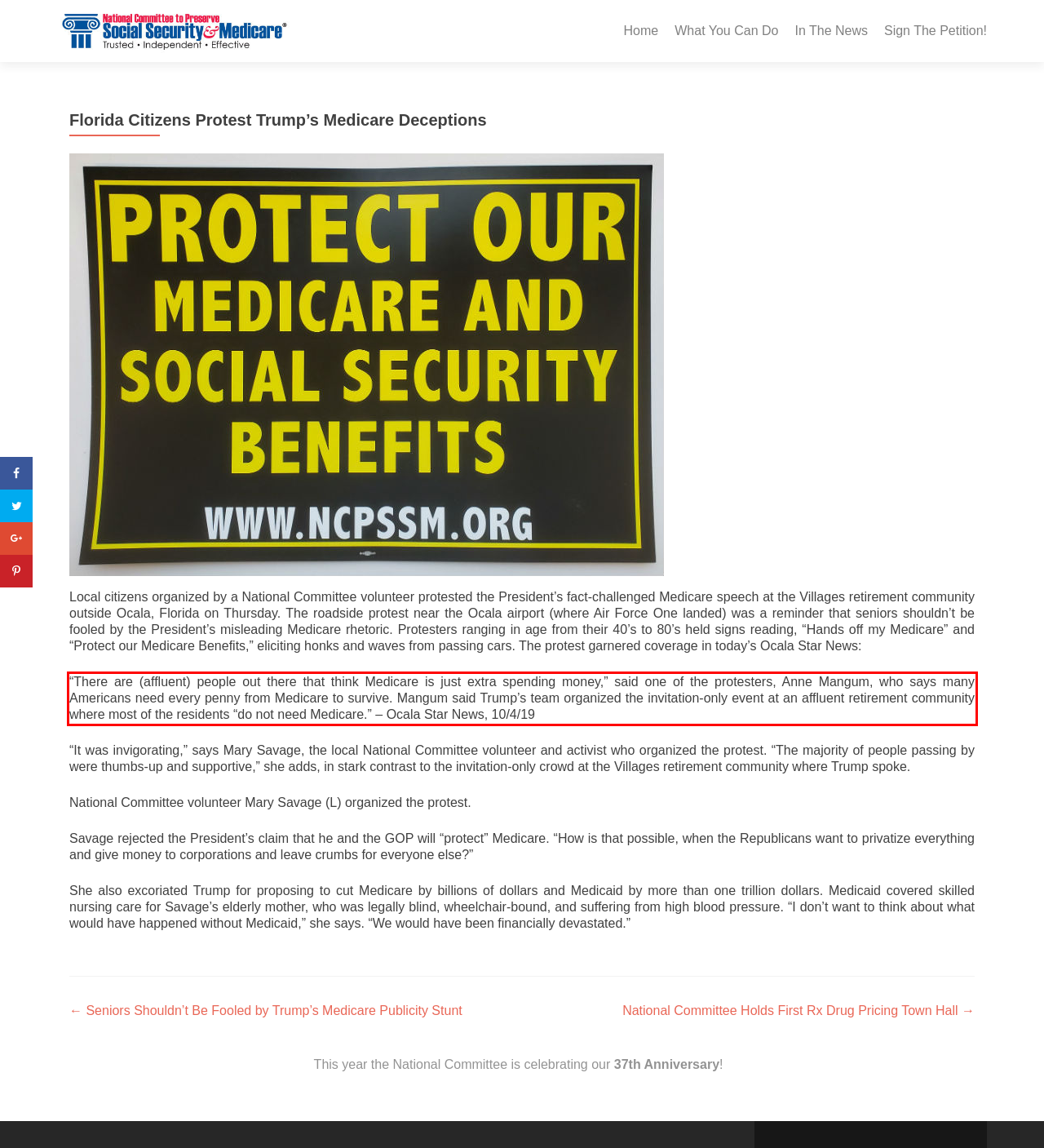Please extract the text content from the UI element enclosed by the red rectangle in the screenshot.

“There are (affluent) people out there that think Medicare is just extra spending money,” said one of the protesters, Anne Mangum, who says many Americans need every penny from Medicare to survive. Mangum said Trump’s team organized the invitation-only event at an affluent retirement community where most of the residents “do not need Medicare.” – Ocala Star News, 10/4/19